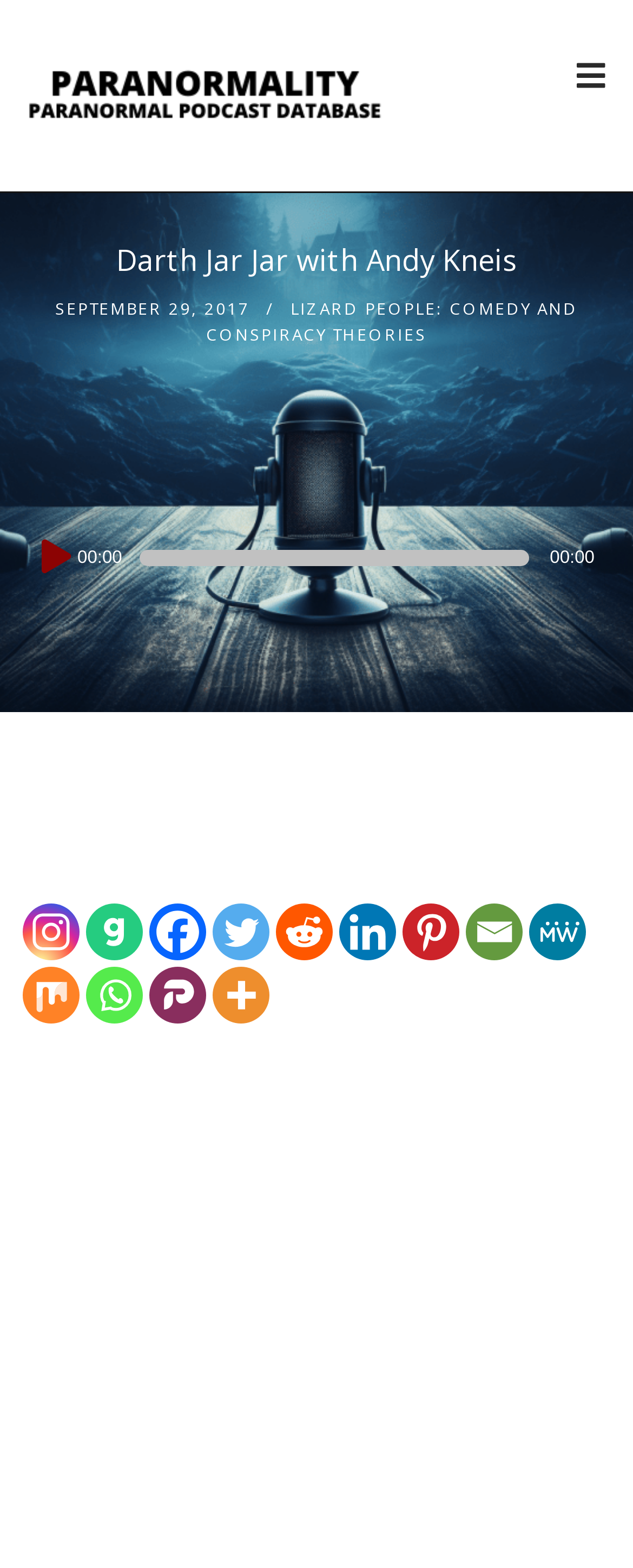What is the current time of the audio player?
Using the details shown in the screenshot, provide a comprehensive answer to the question.

I found the answer by looking at the timer element with the text '00:00' which is likely to be the current time of the audio player.